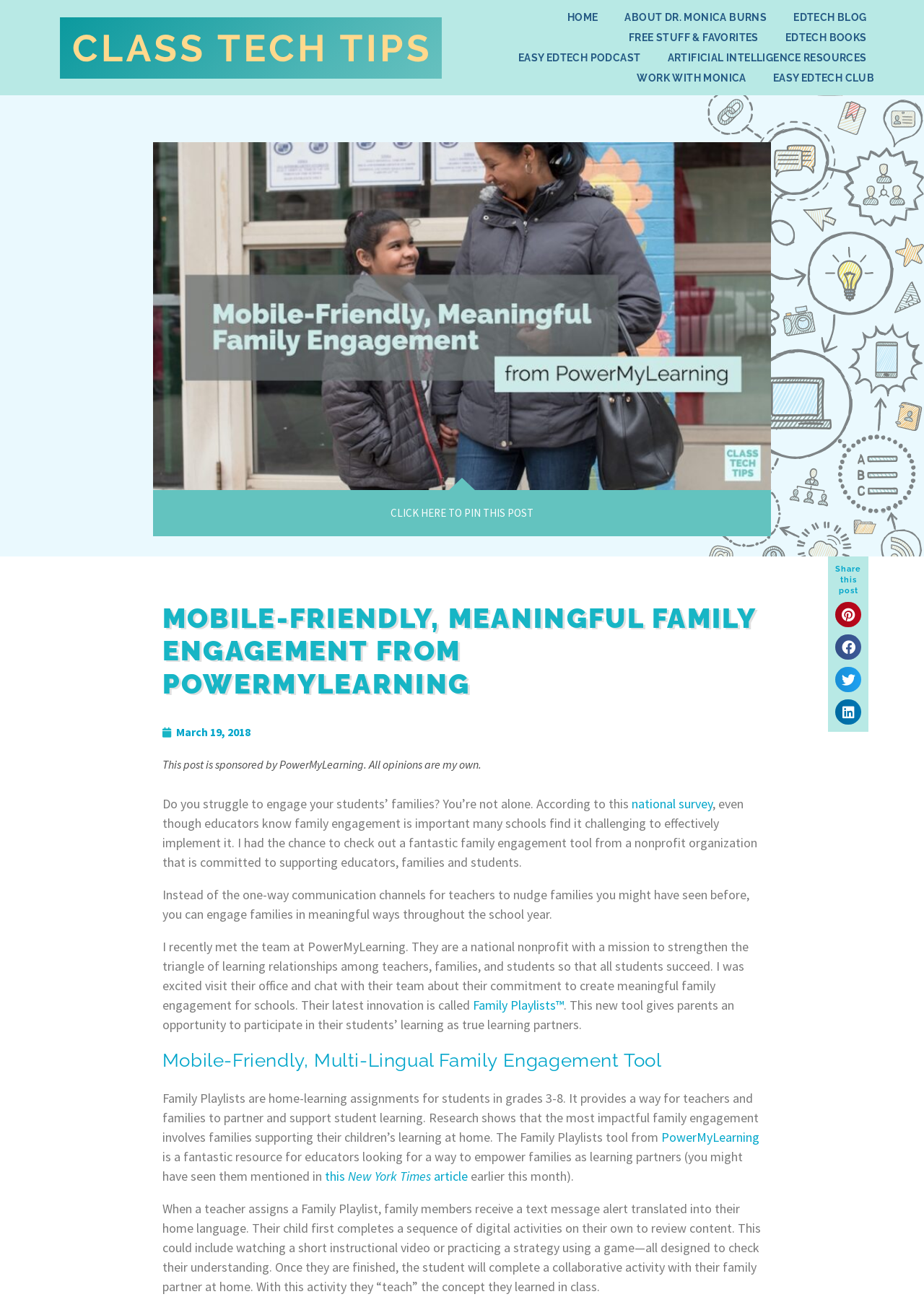Kindly determine the bounding box coordinates for the clickable area to achieve the given instruction: "Click the 'Share on pinterest' button".

[0.904, 0.462, 0.932, 0.482]